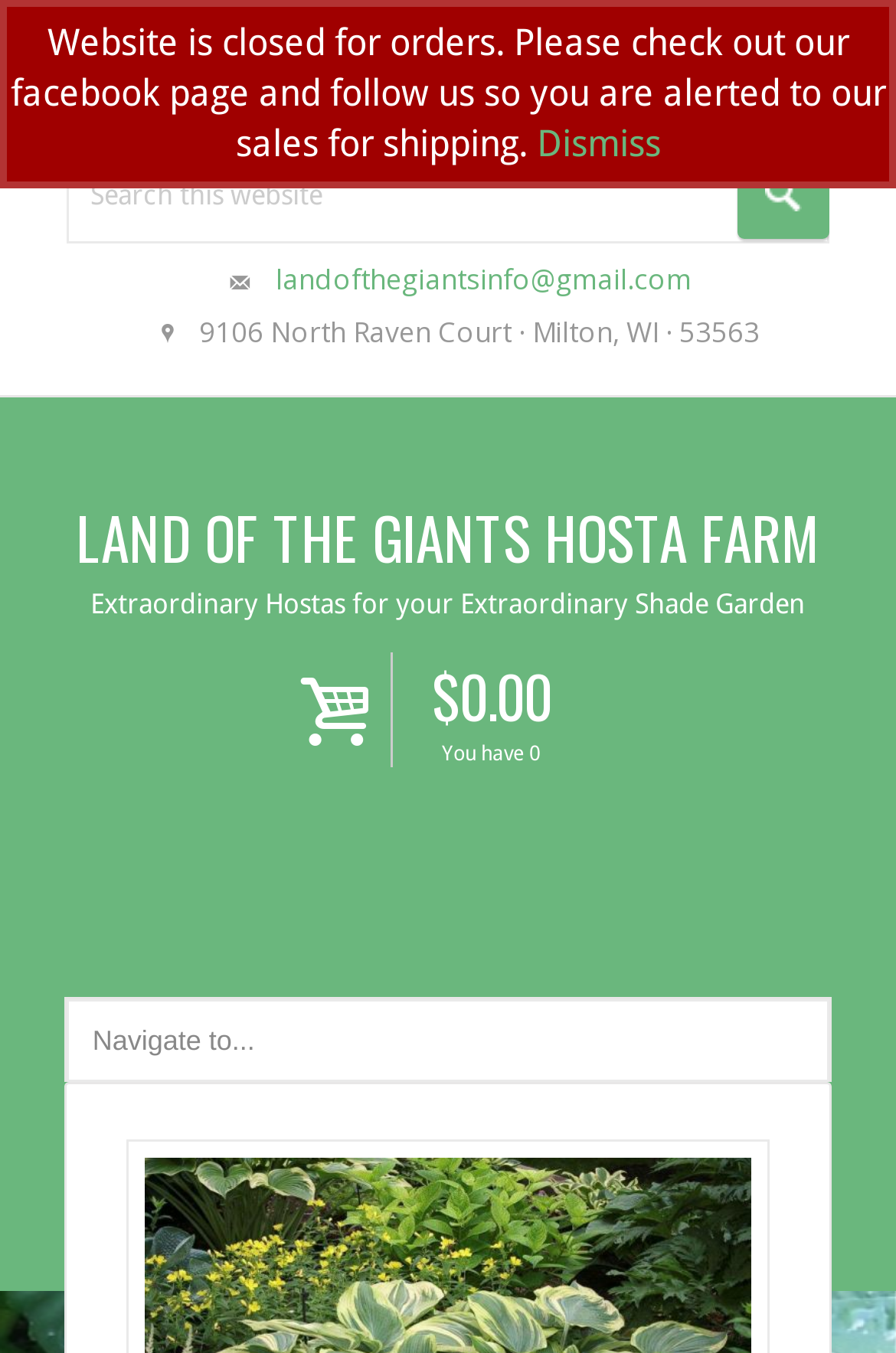What is the address of the hosta farm?
Based on the image, please offer an in-depth response to the question.

I found the address by looking at the static text element that contains the address information, which is '9106 North Raven Court · Milton, WI · 53563'.